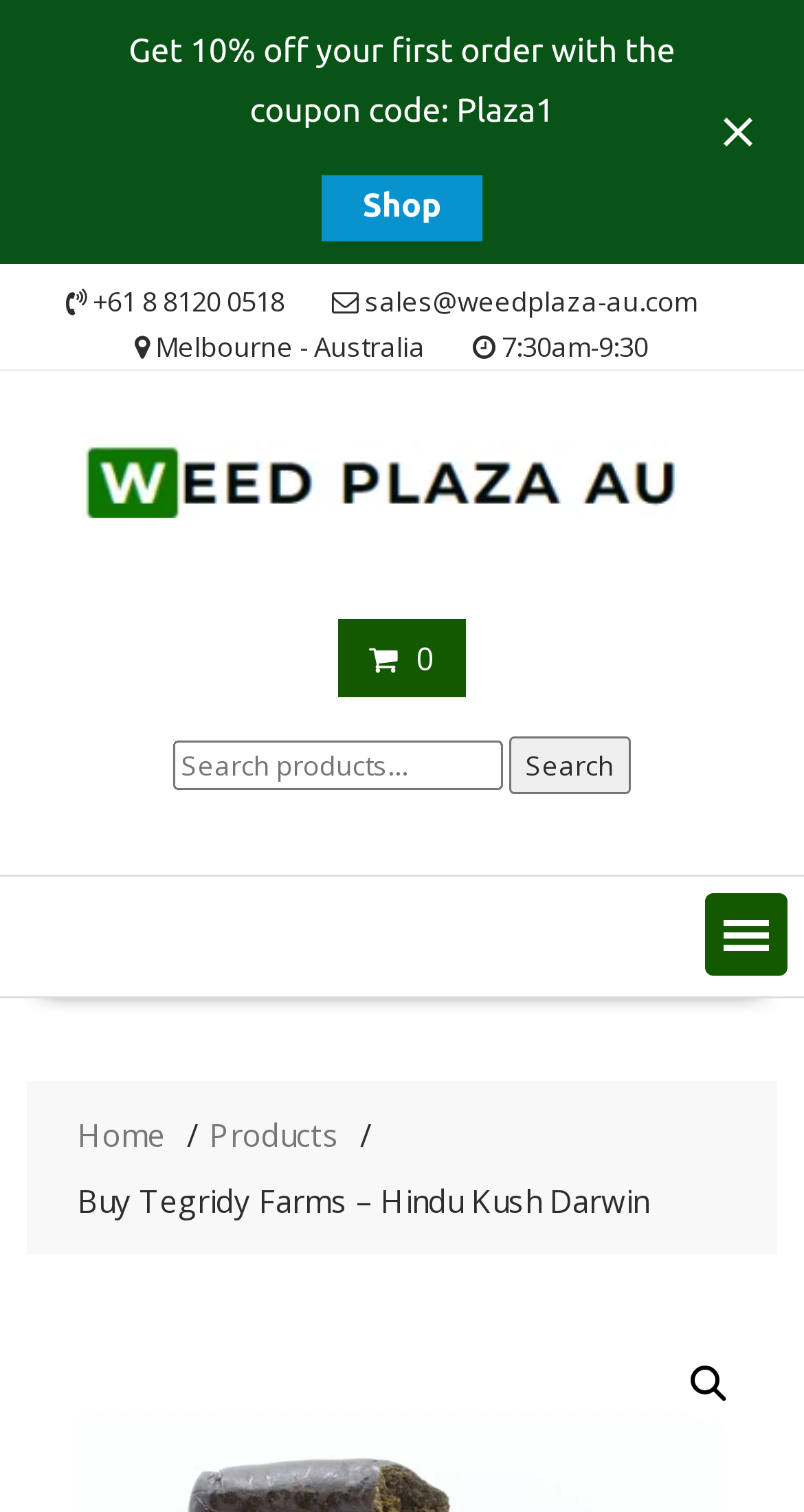Locate and extract the text of the main heading on the webpage.

Buy Tegridy Farms – Hindu Kush Darwin